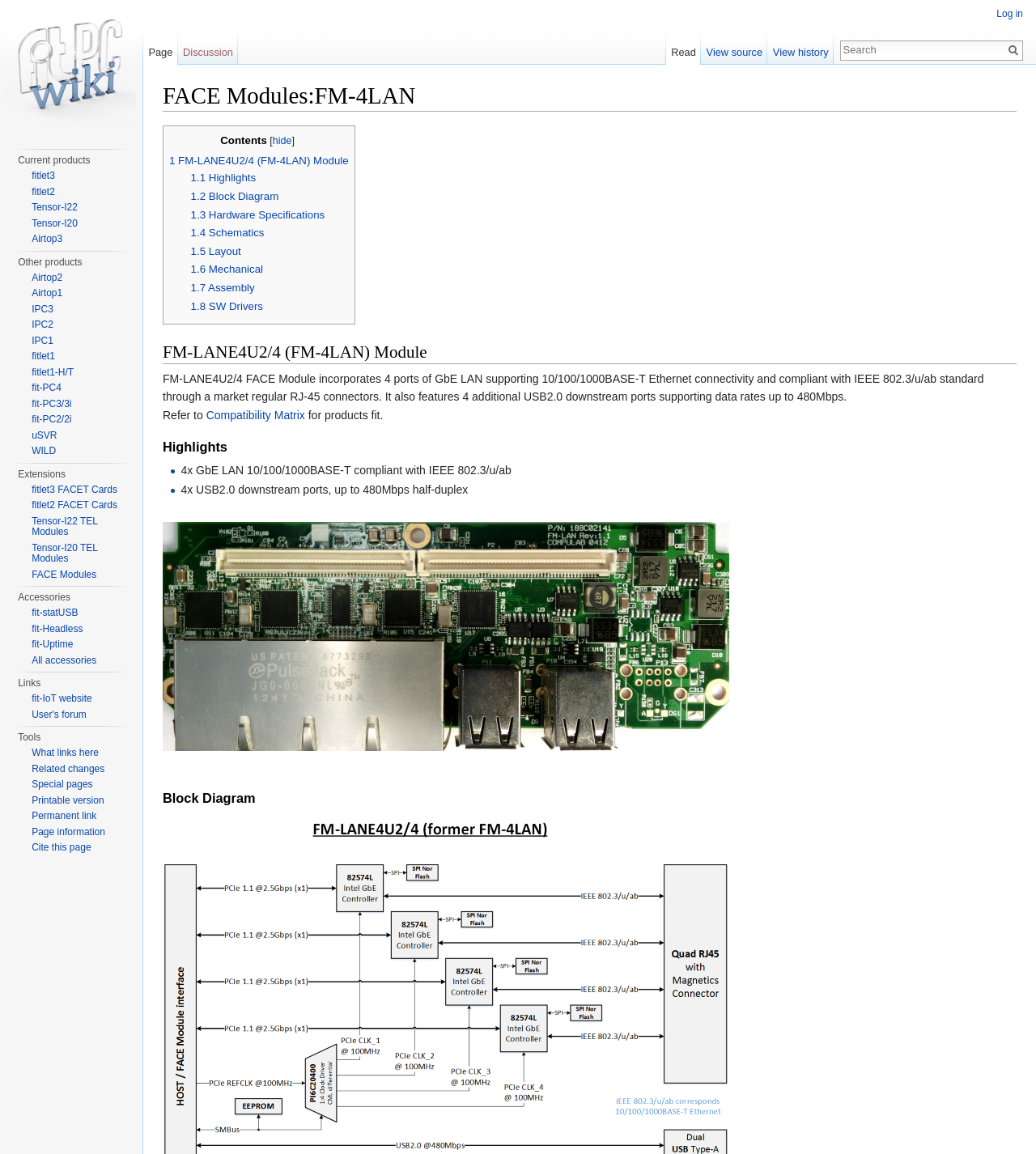Find the bounding box coordinates for the element described here: "fit-IoT website".

[0.031, 0.6, 0.089, 0.61]